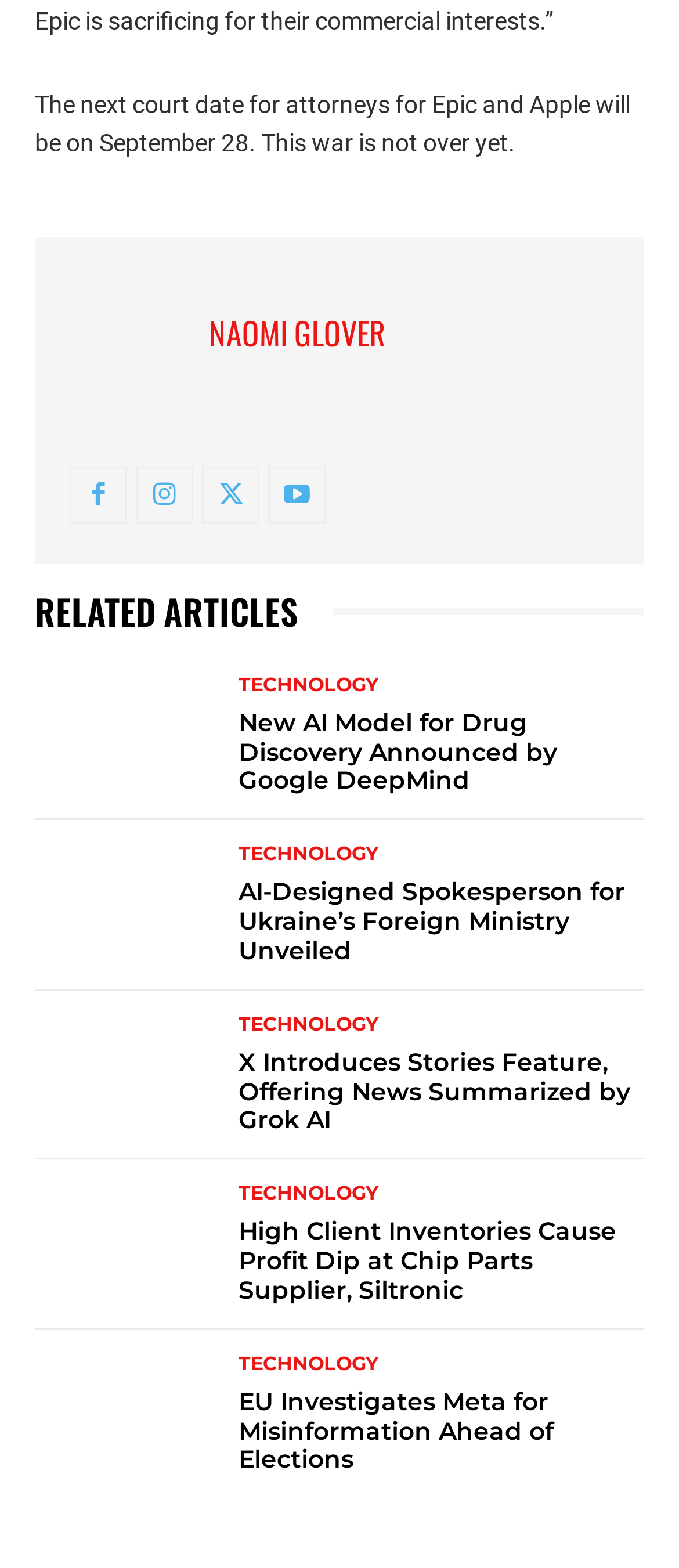Locate the bounding box coordinates of the element I should click to achieve the following instruction: "View related article about New AI Model for Drug Discovery".

[0.051, 0.428, 0.321, 0.51]